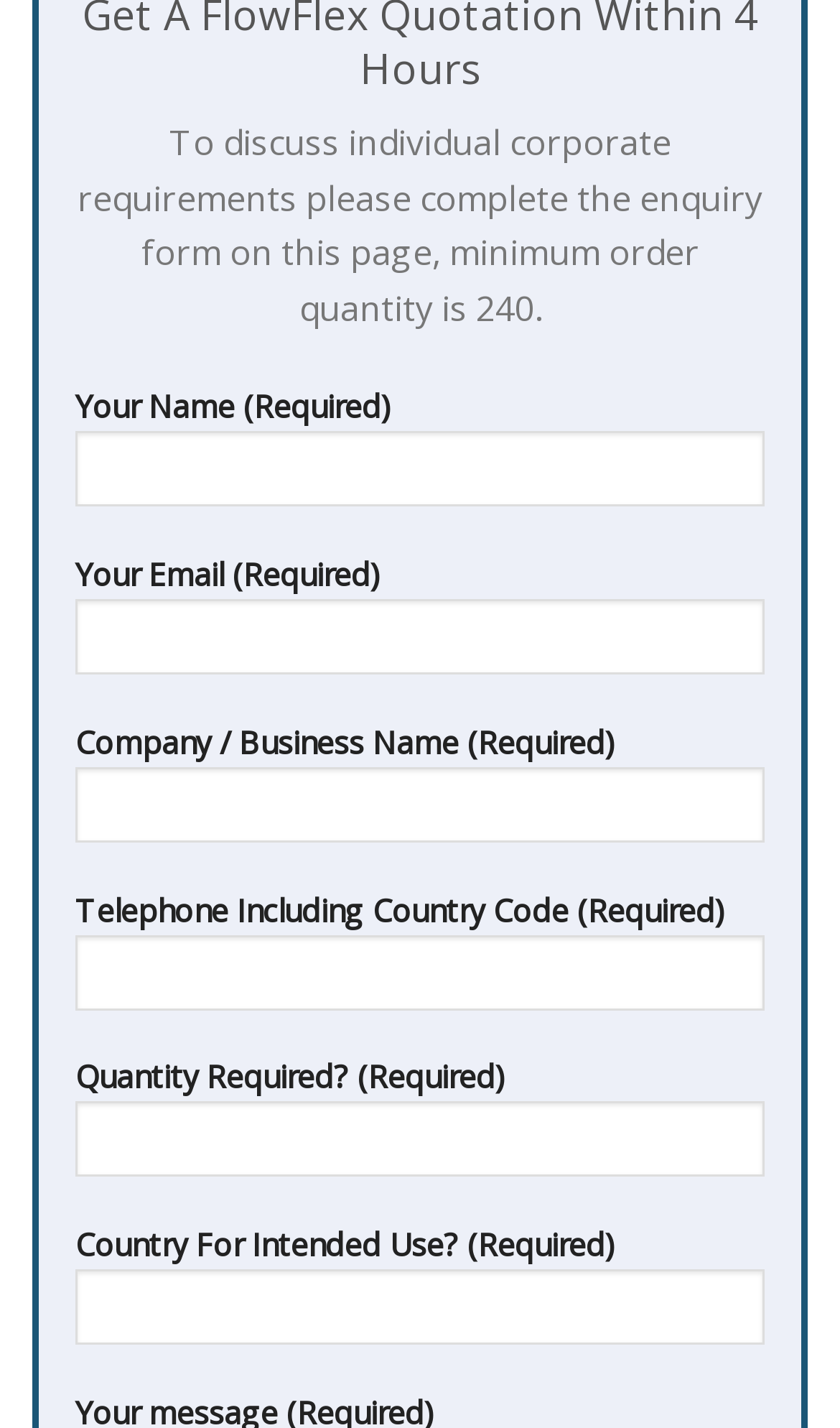What is the minimum order quantity?
Use the screenshot to answer the question with a single word or phrase.

240